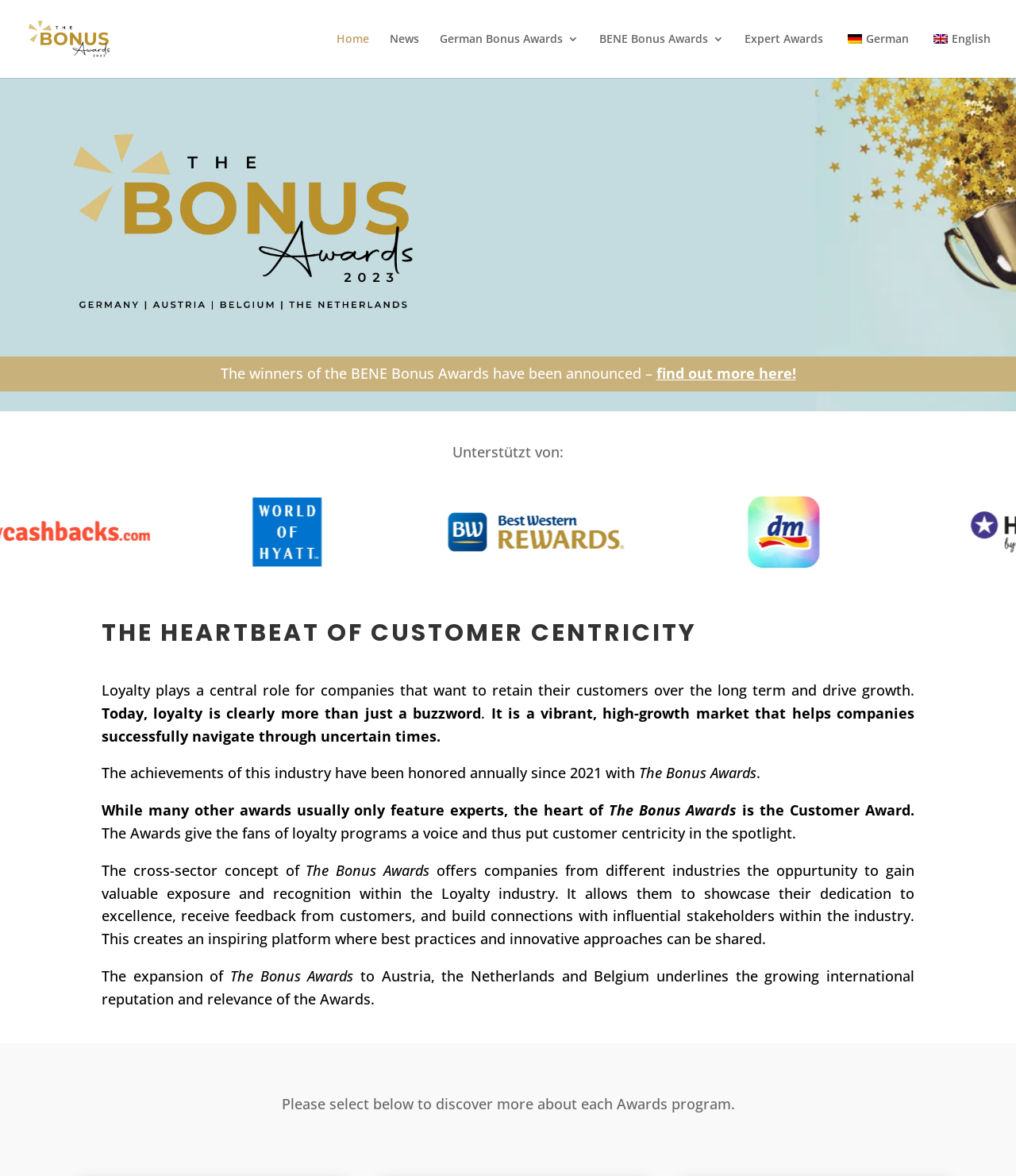How many countries are mentioned as having Bonus Awards programs? Observe the screenshot and provide a one-word or short phrase answer.

4